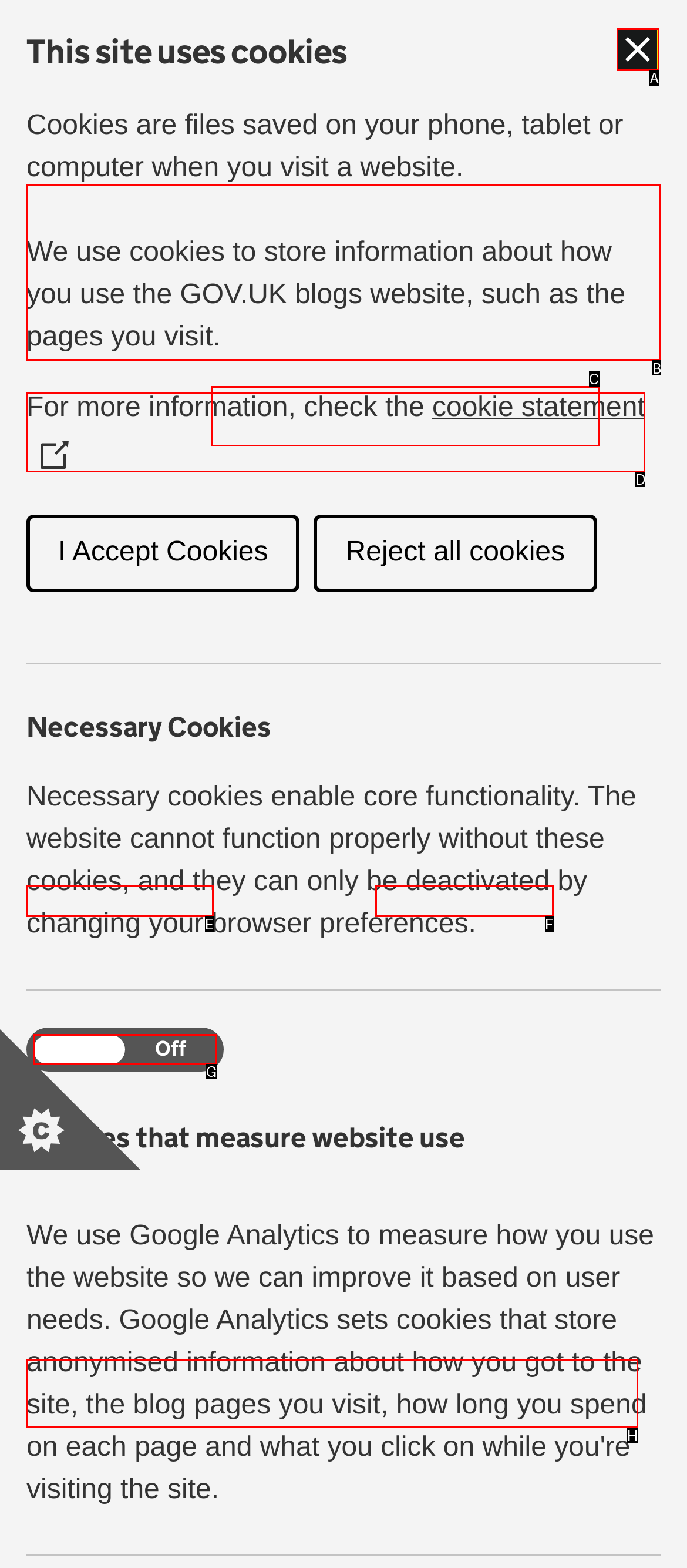Identify the appropriate lettered option to execute the following task: Read the 'Blog Government Digital Service' article
Respond with the letter of the selected choice.

B